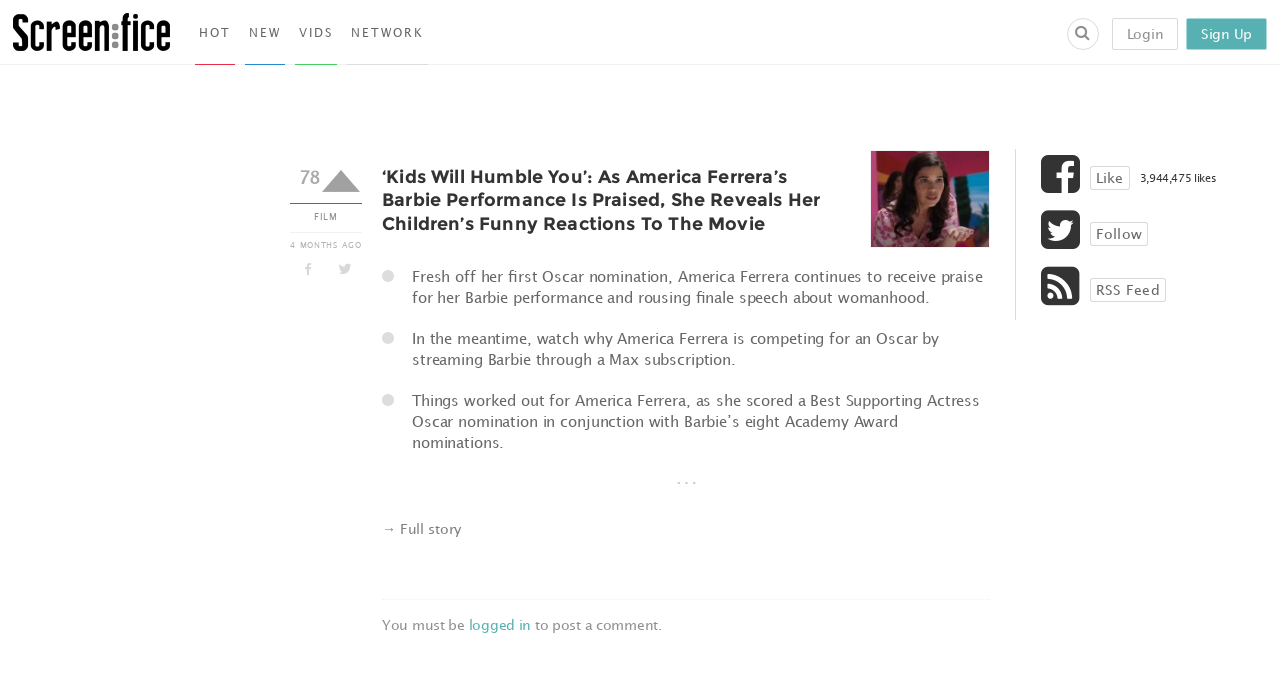Could you indicate the bounding box coordinates of the region to click in order to complete this instruction: "Click on the 'Screenfice' link".

[0.01, 0.05, 0.133, 0.081]